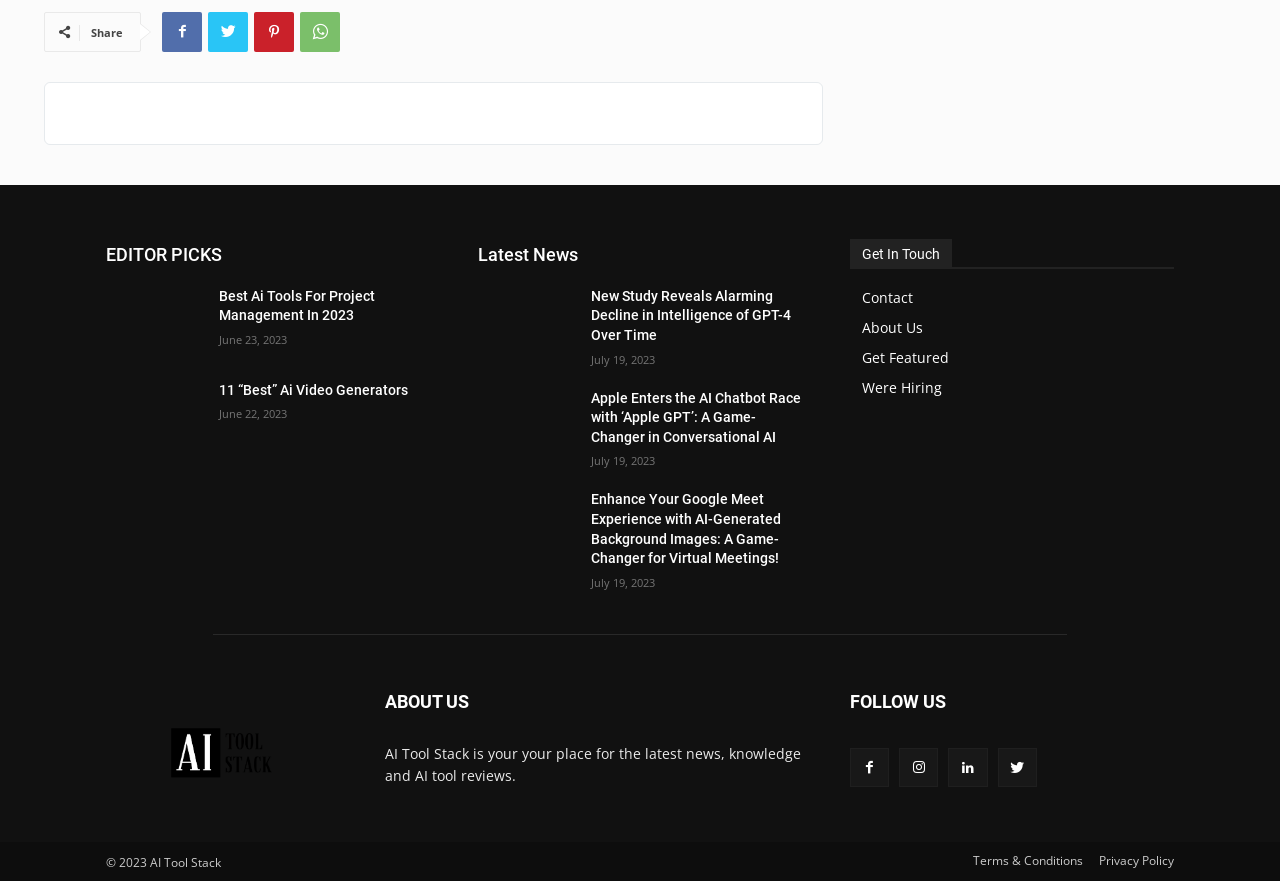Show me the bounding box coordinates of the clickable region to achieve the task as per the instruction: "Click on the 'Best Ai Tools For Project Management In 2023' link".

[0.083, 0.326, 0.159, 0.403]